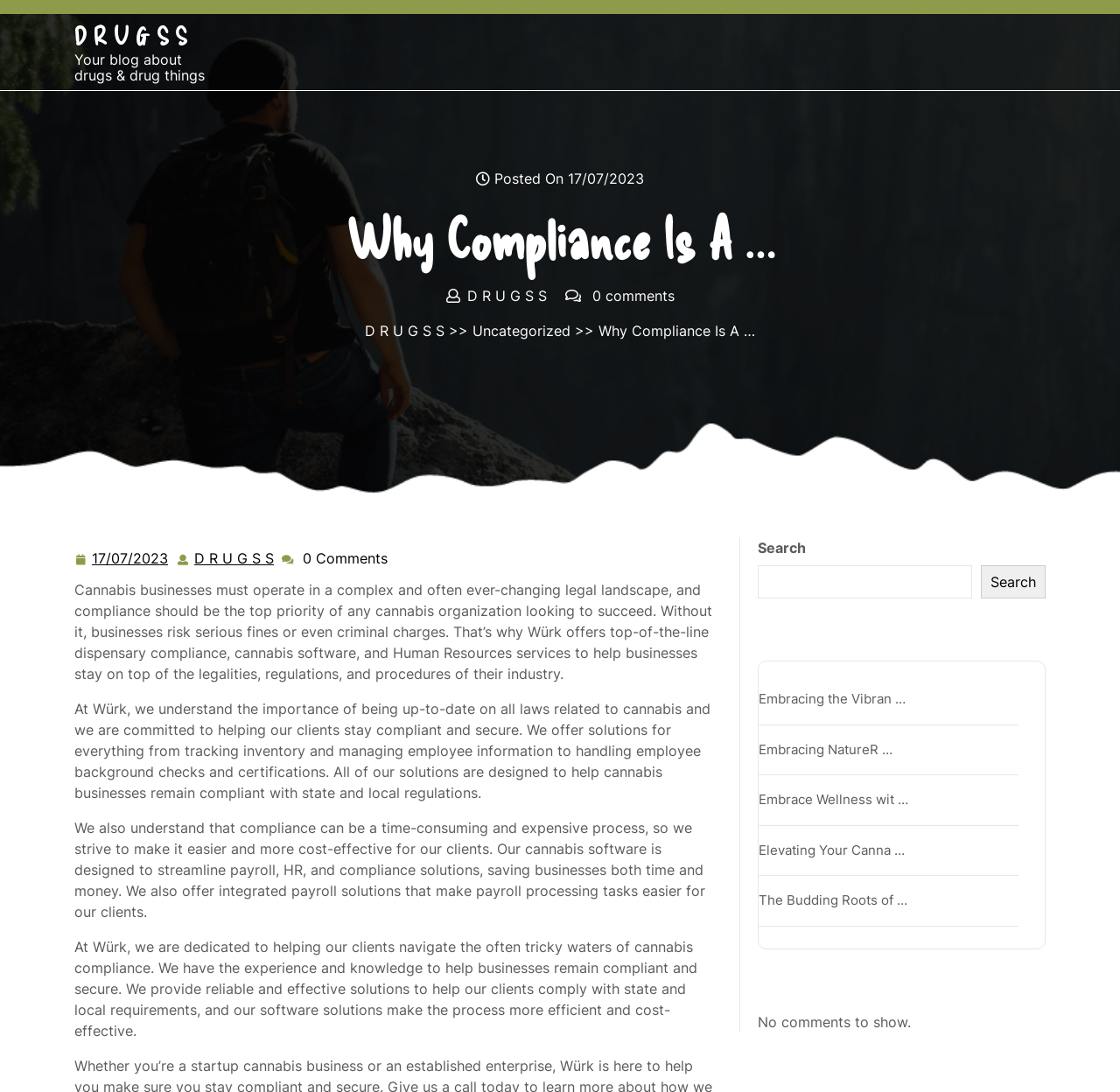Locate the bounding box coordinates of the area you need to click to fulfill this instruction: 'Click on the link to D R U G S S'. The coordinates must be in the form of four float numbers ranging from 0 to 1: [left, top, right, bottom].

[0.066, 0.019, 0.167, 0.046]